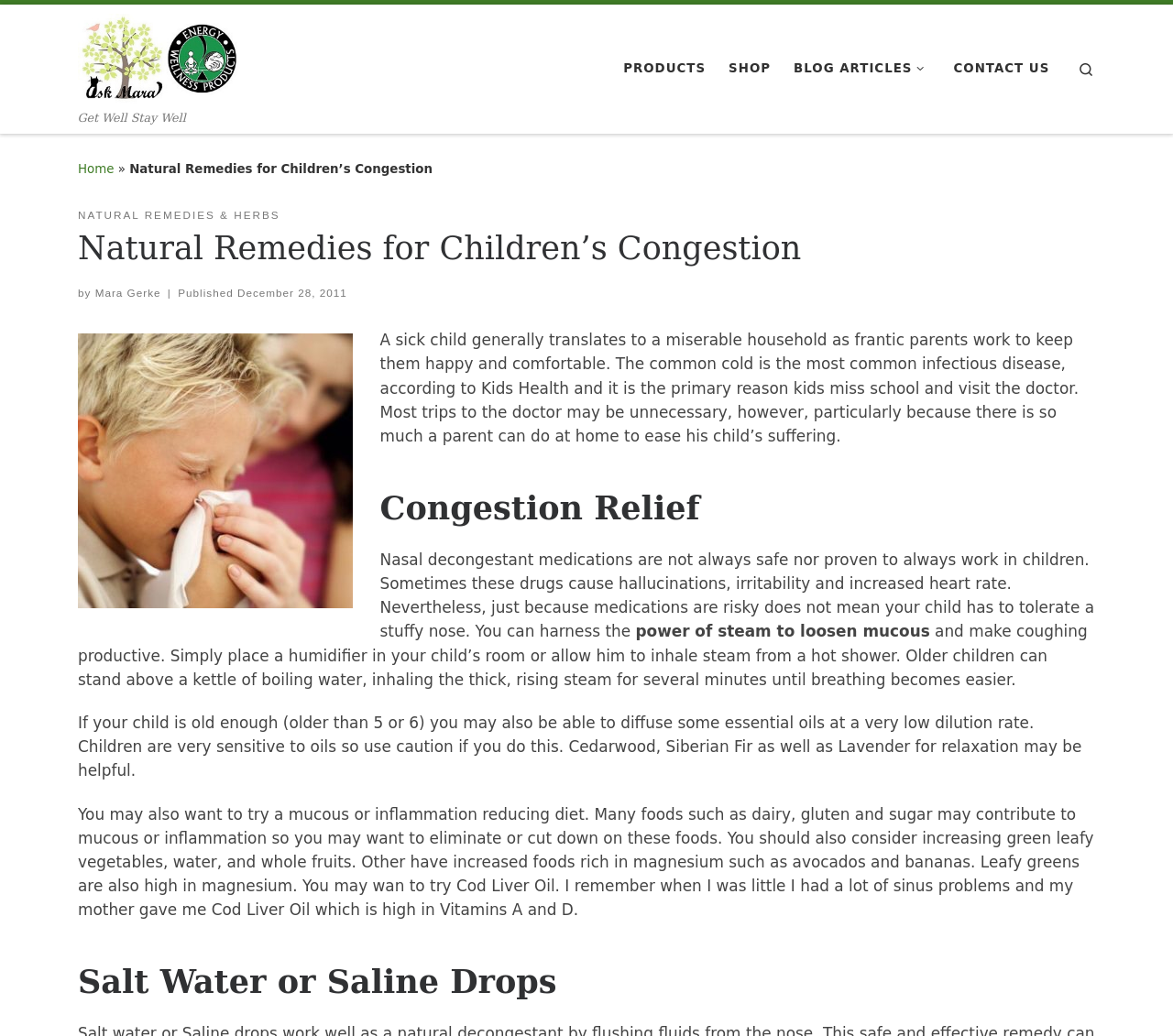Determine the bounding box coordinates for the area you should click to complete the following instruction: "Visit Facebook page".

None